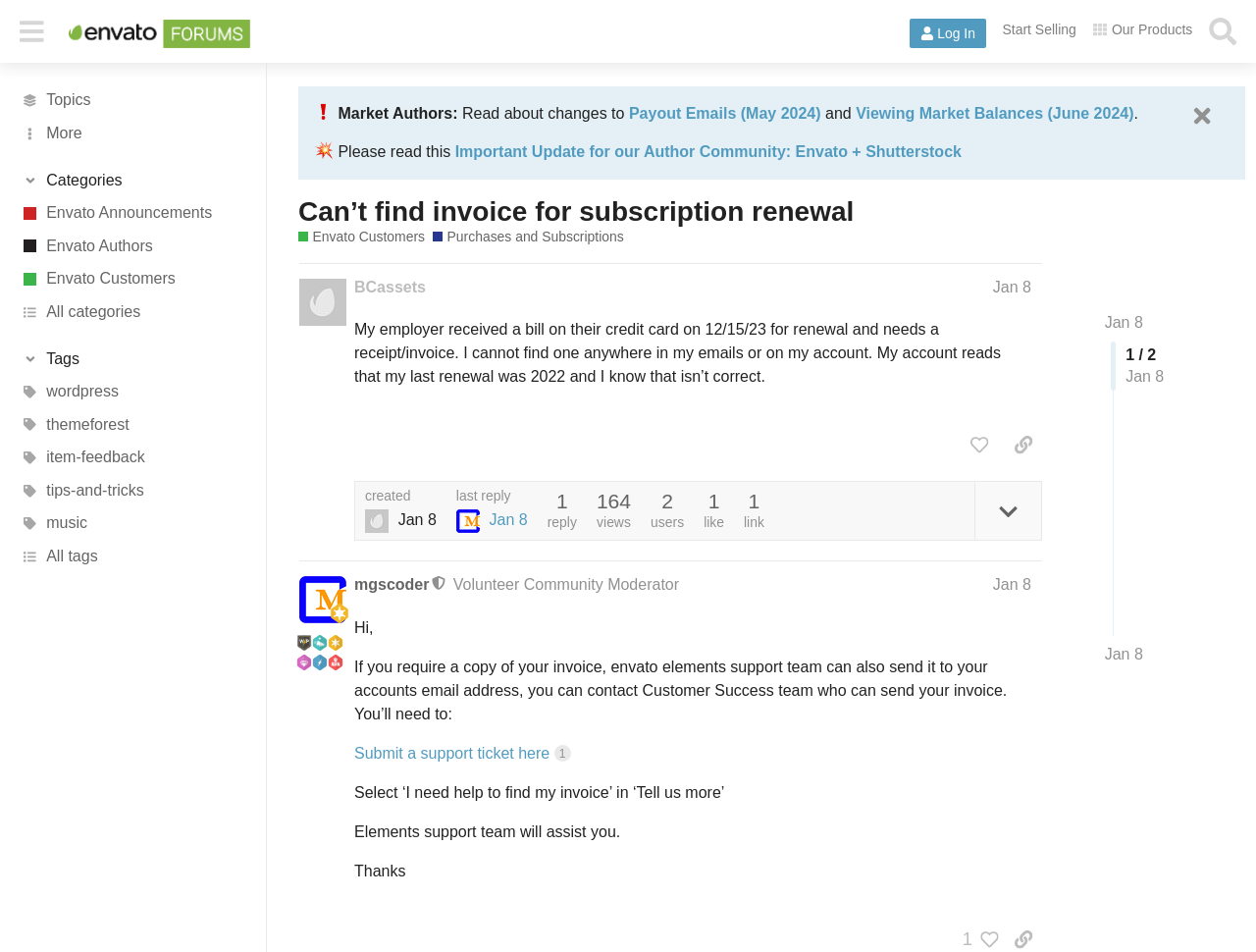Identify the bounding box coordinates of the specific part of the webpage to click to complete this instruction: "Browse Envato Announcements".

[0.0, 0.207, 0.212, 0.241]